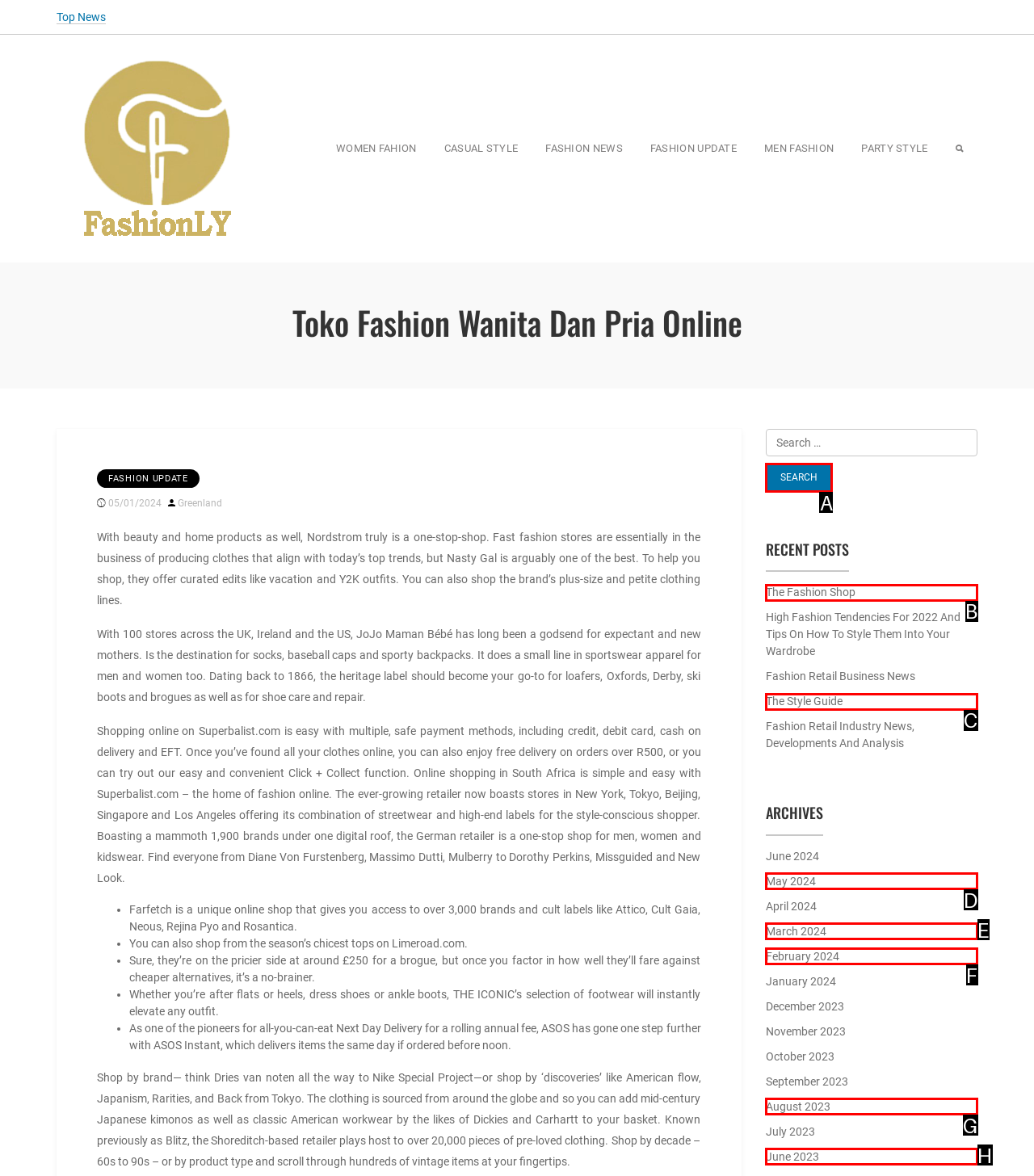Select the HTML element that corresponds to the description: The Style Guide
Reply with the letter of the correct option from the given choices.

C